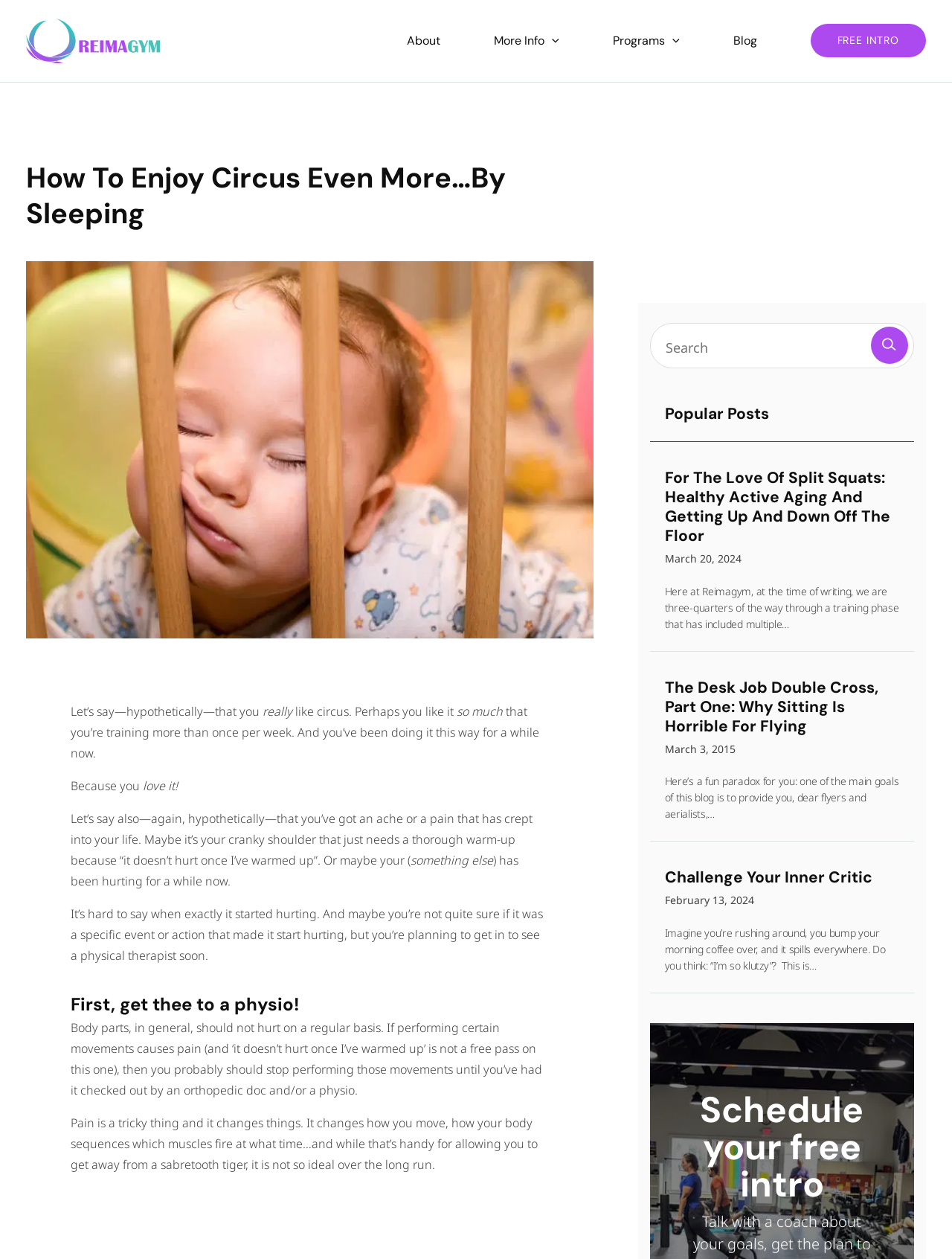Please specify the bounding box coordinates of the clickable region to carry out the following instruction: "Click on the 'Our Locations' menu". The coordinates should be four float numbers between 0 and 1, in the format [left, top, right, bottom].

None